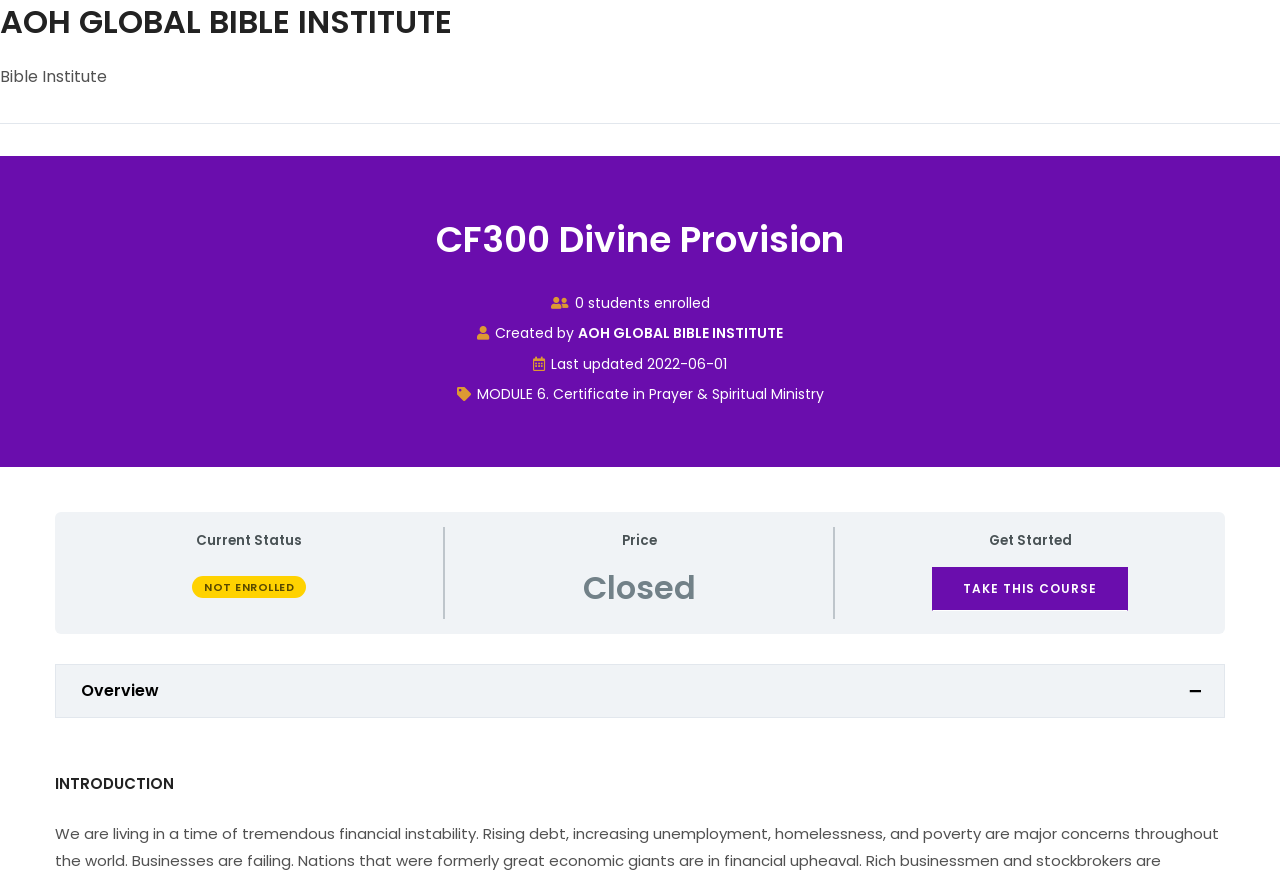Using the description: "AOH GLOBAL BIBLE INSTITUTE", determine the UI element's bounding box coordinates. Ensure the coordinates are in the format of four float numbers between 0 and 1, i.e., [left, top, right, bottom].

[0.452, 0.369, 0.612, 0.392]